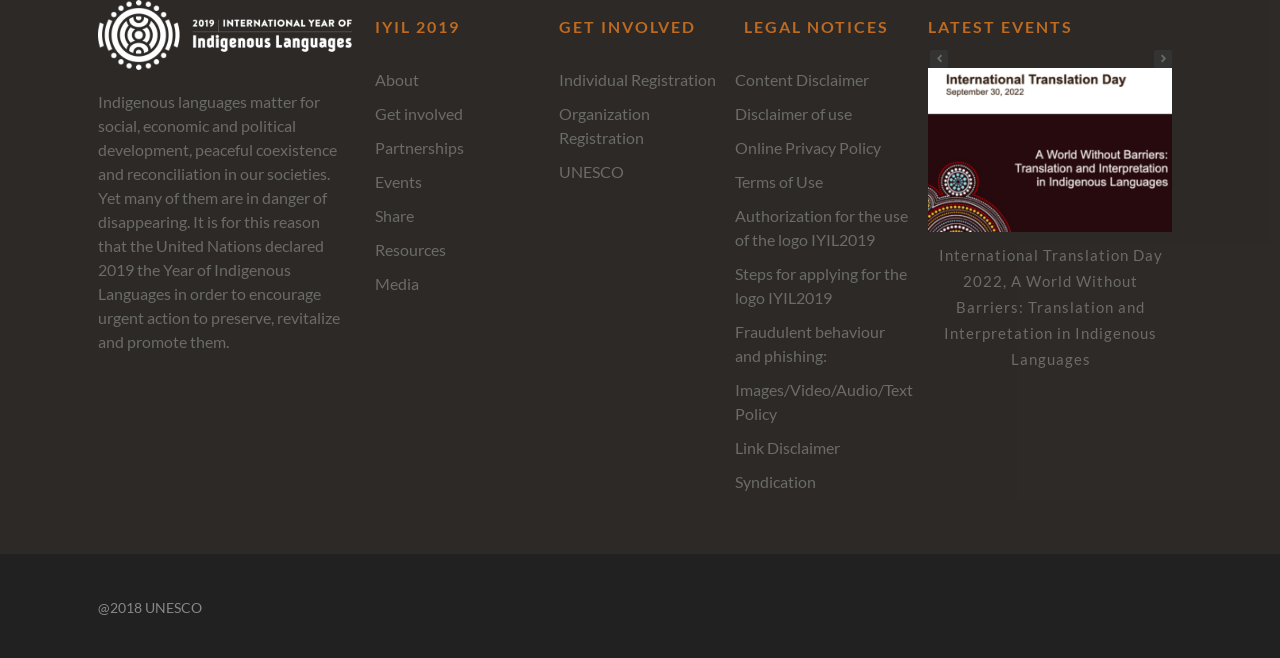Locate the bounding box coordinates of the area to click to fulfill this instruction: "Read the 'Indigenous languages matter...' text". The bounding box should be presented as four float numbers between 0 and 1, in the order [left, top, right, bottom].

[0.077, 0.14, 0.266, 0.534]